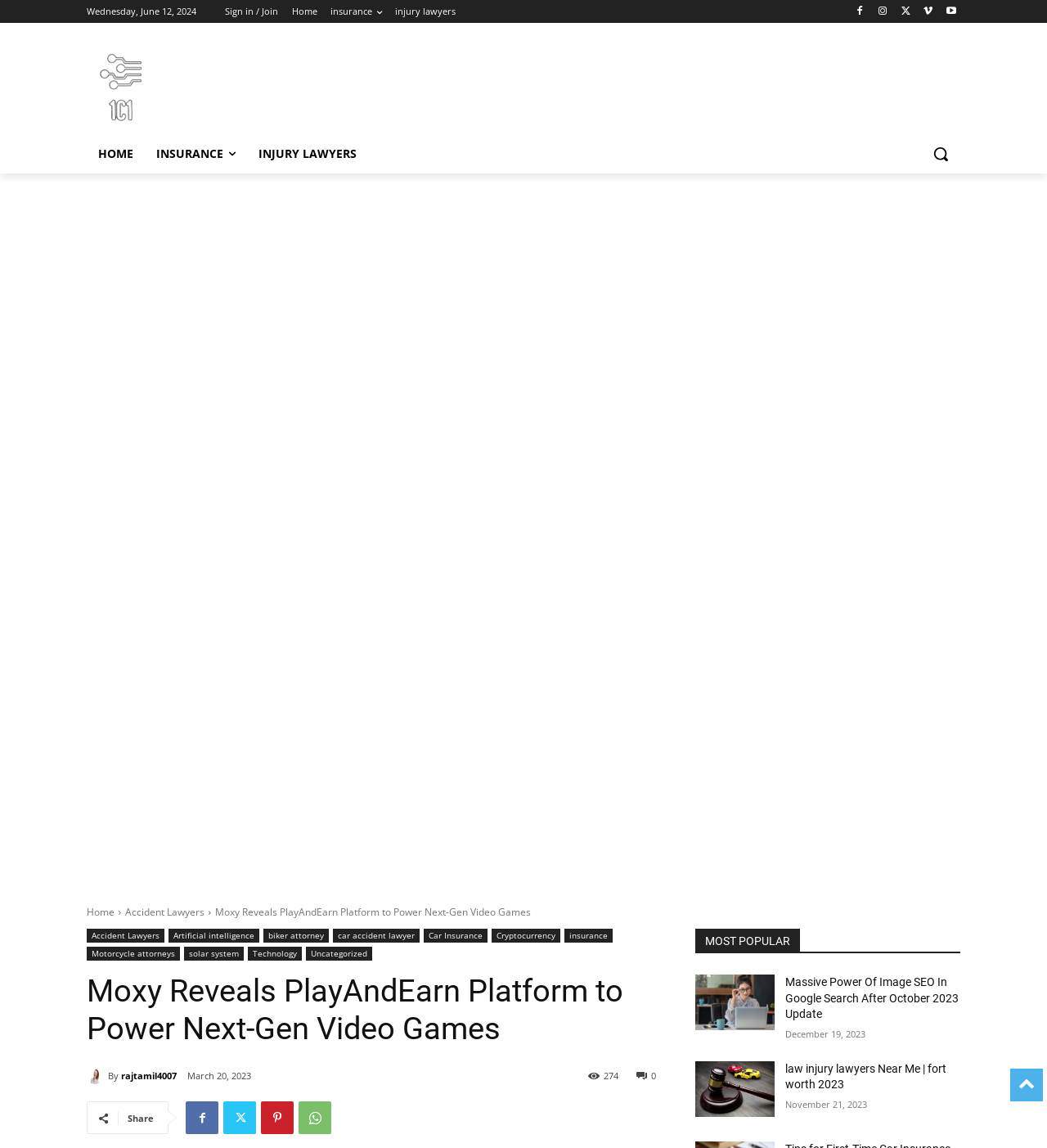Locate the bounding box coordinates of the clickable region necessary to complete the following instruction: "Click on the 'Sign in / Join' link". Provide the coordinates in the format of four float numbers between 0 and 1, i.e., [left, top, right, bottom].

[0.215, 0.0, 0.266, 0.02]